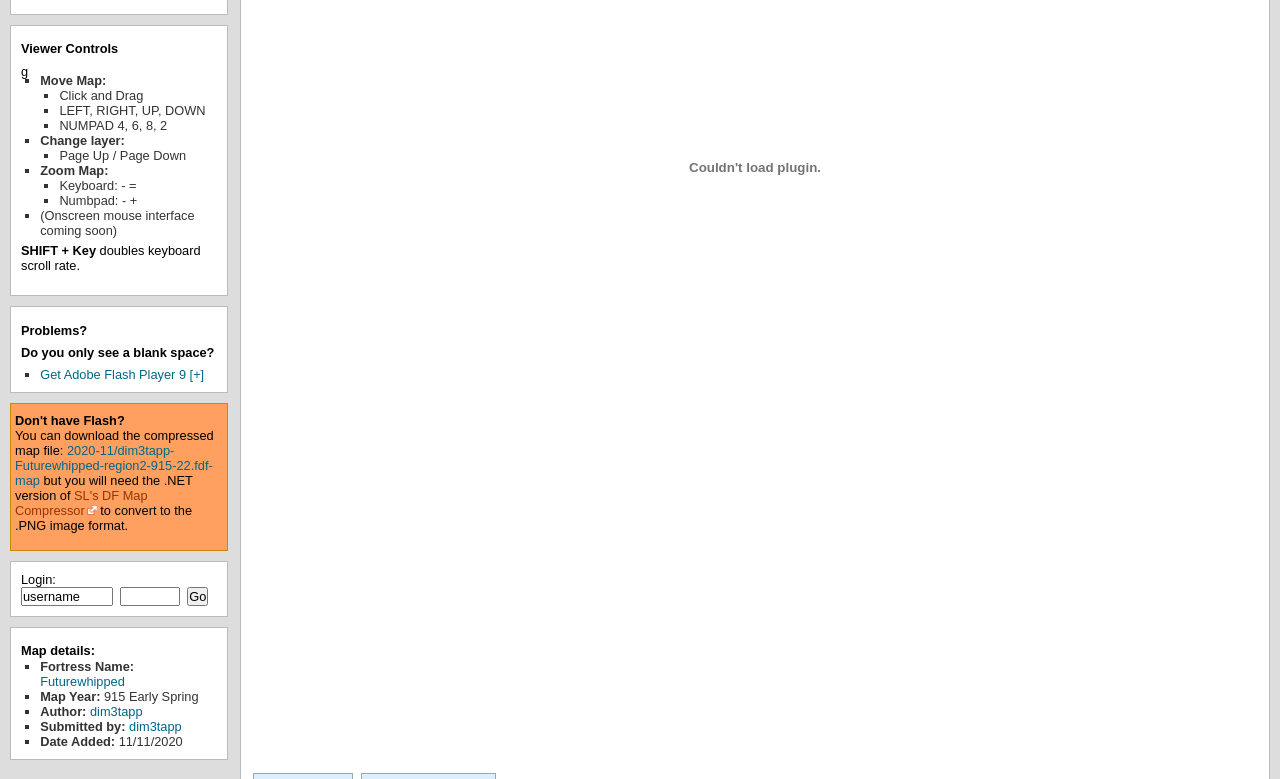Given the element description DVM Galaxy, specify the bounding box coordinates of the corresponding UI element in the format (top-left x, top-left y, bottom-right x, bottom-right y). All values must be between 0 and 1.

None